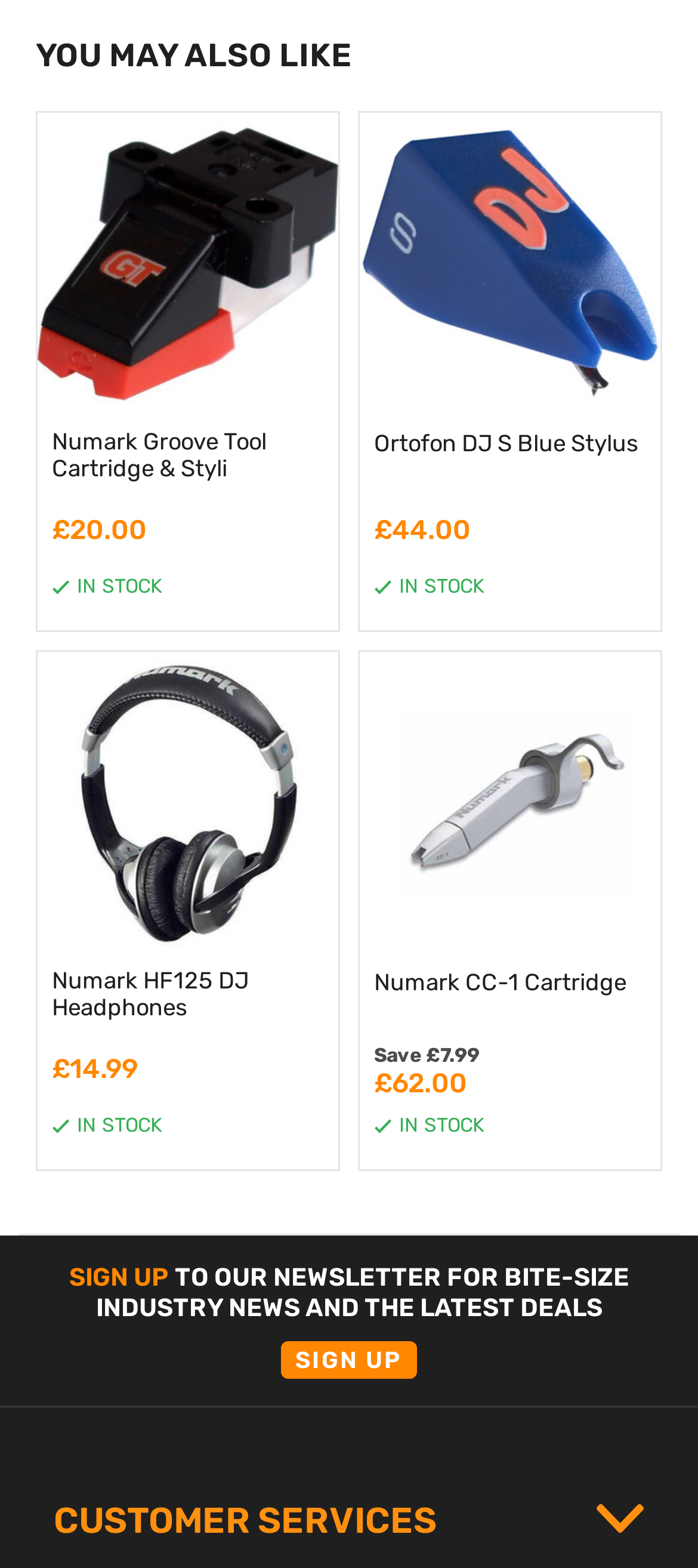Please find the bounding box coordinates of the clickable region needed to complete the following instruction: "Sign up to the newsletter". The bounding box coordinates must consist of four float numbers between 0 and 1, i.e., [left, top, right, bottom].

[0.402, 0.855, 0.598, 0.879]